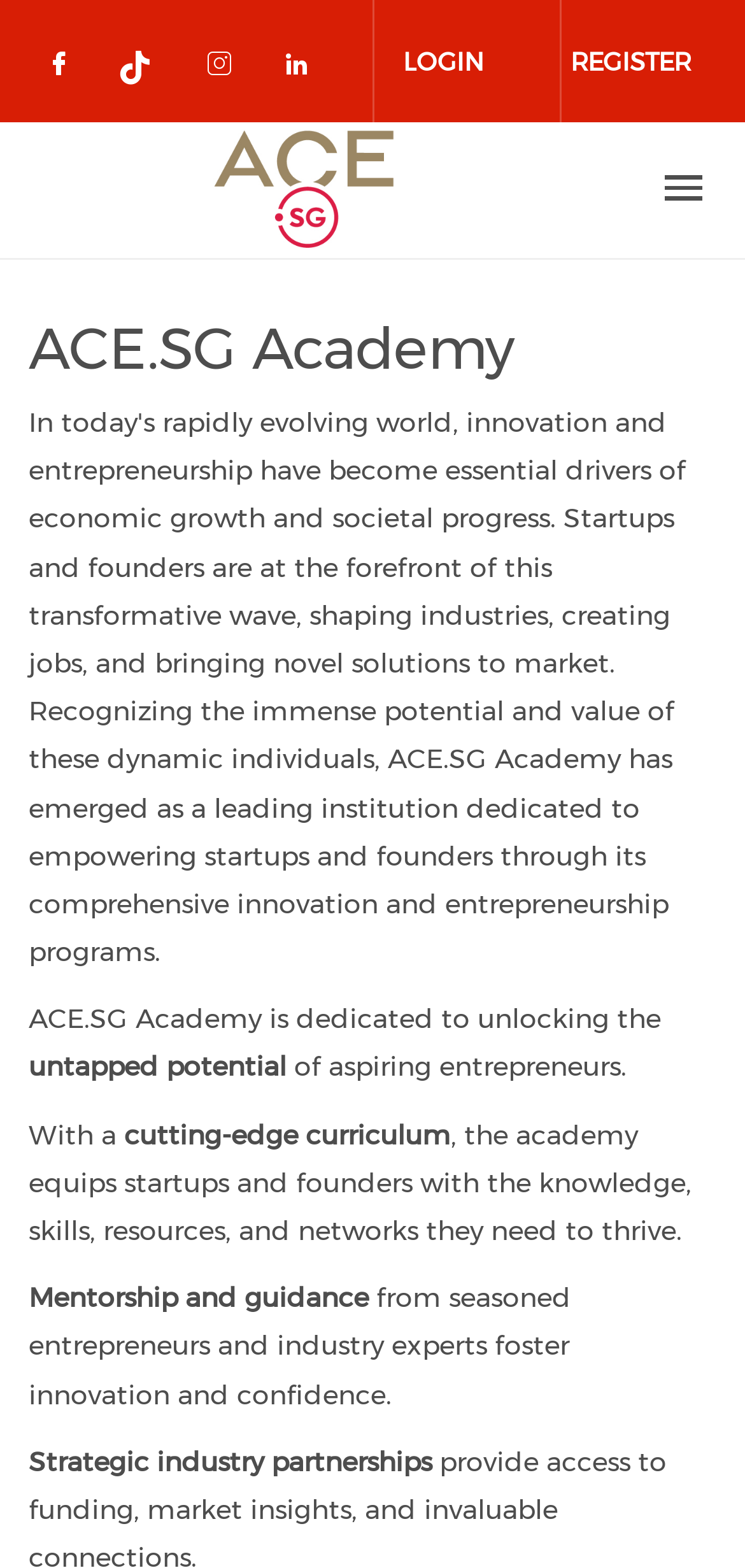Find the bounding box of the element with the following description: "title="Home"". The coordinates must be four float numbers between 0 and 1, formatted as [left, top, right, bottom].

[0.038, 0.078, 0.777, 0.163]